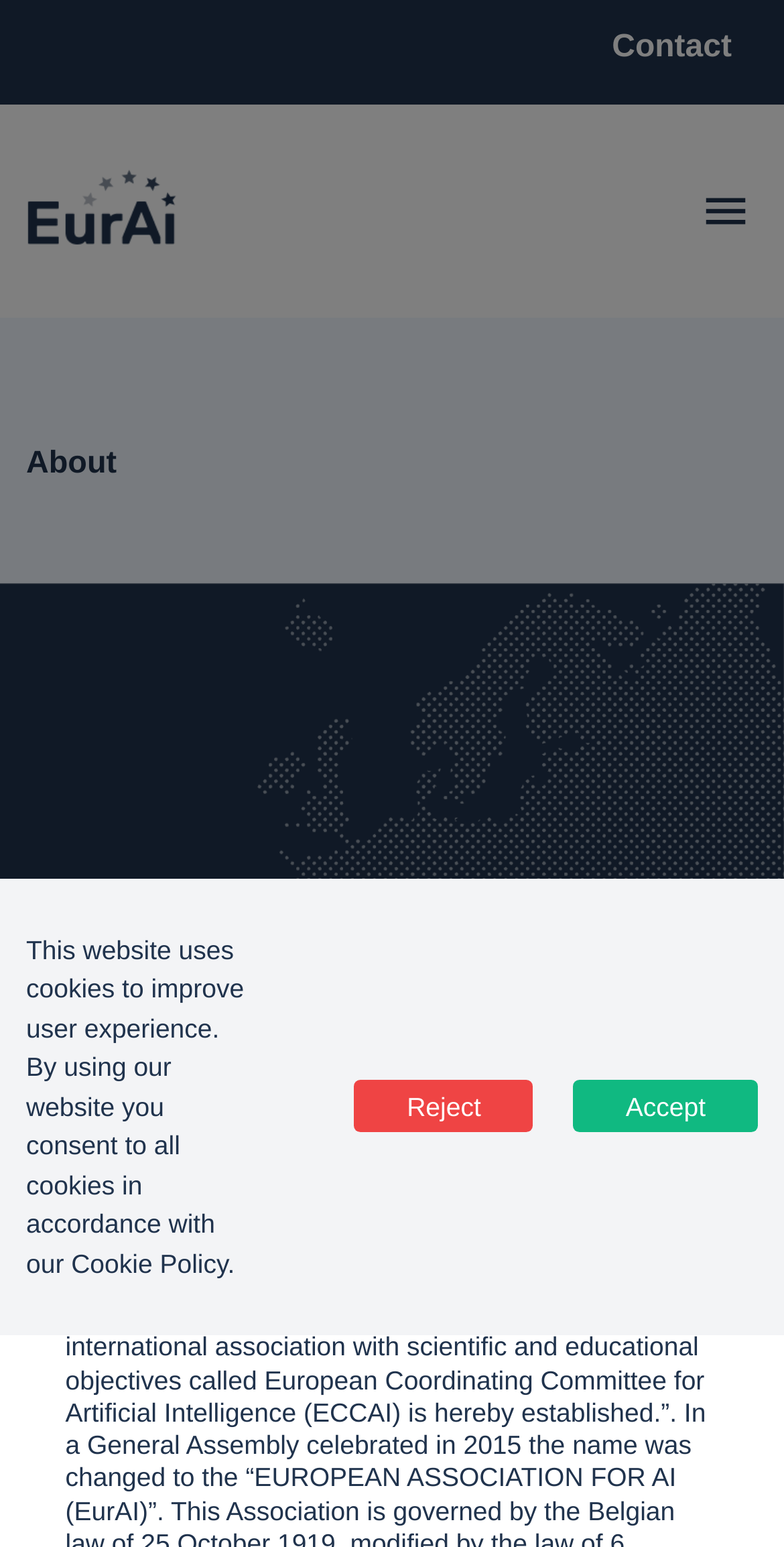What is the purpose of the button with an image?
Refer to the image and offer an in-depth and detailed answer to the question.

The button with an image has no text description, so it's unclear what its purpose is. However, based on its position and design, it might be a button for navigation or search.